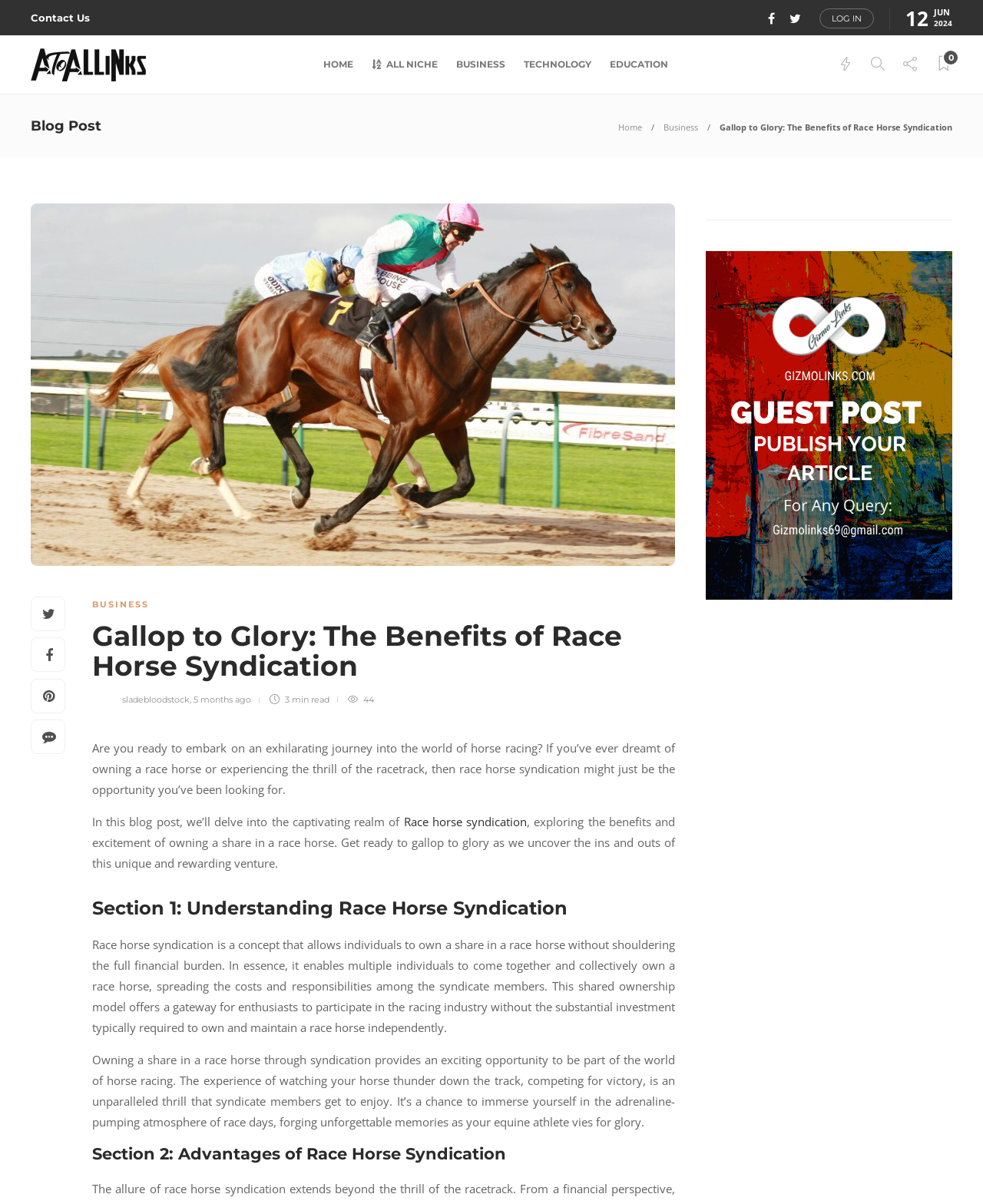Please mark the clickable region by giving the bounding box coordinates needed to complete this instruction: "Explore the benefits of race horse syndication".

[0.411, 0.676, 0.536, 0.689]